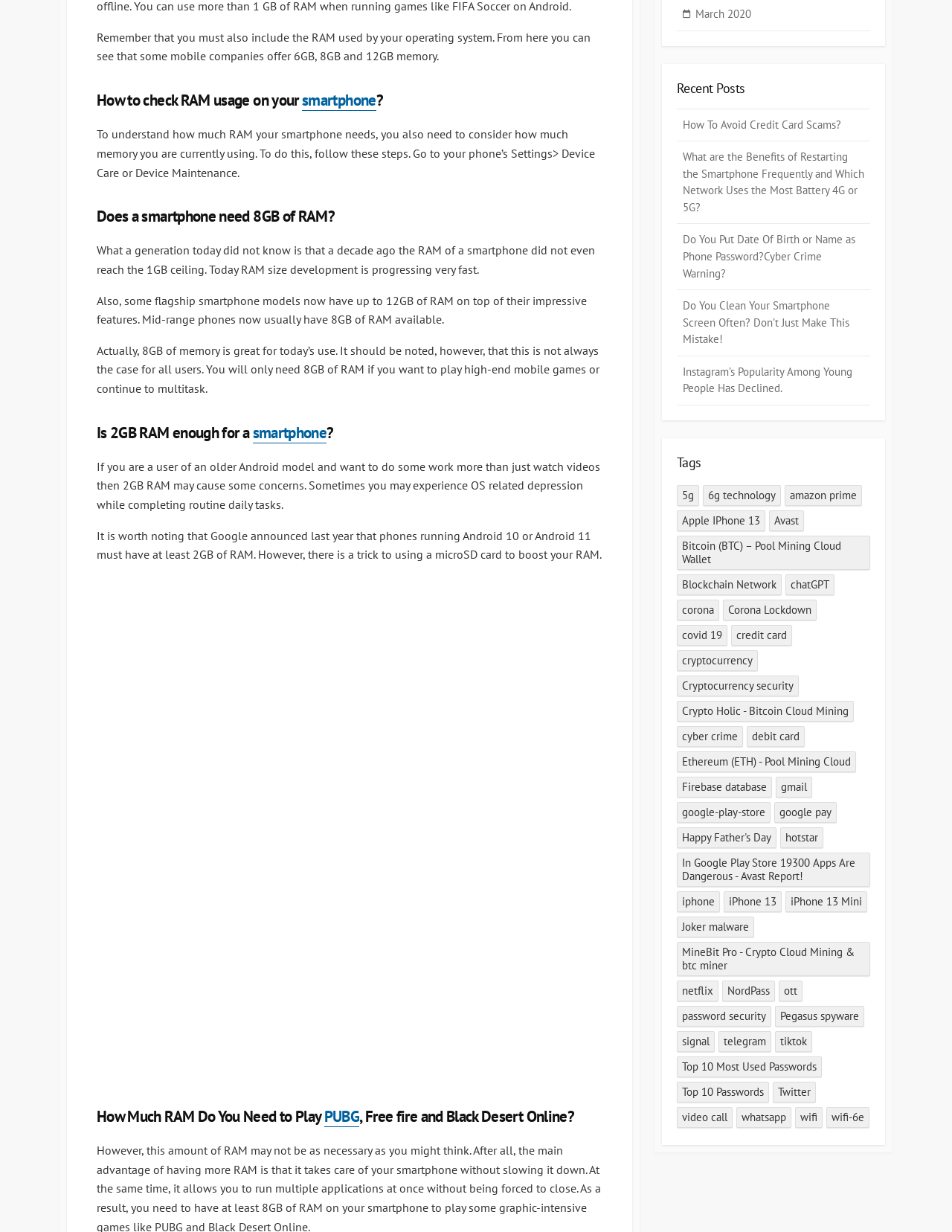Give a one-word or short-phrase answer to the following question: 
How many tags are listed on the webpage?

24